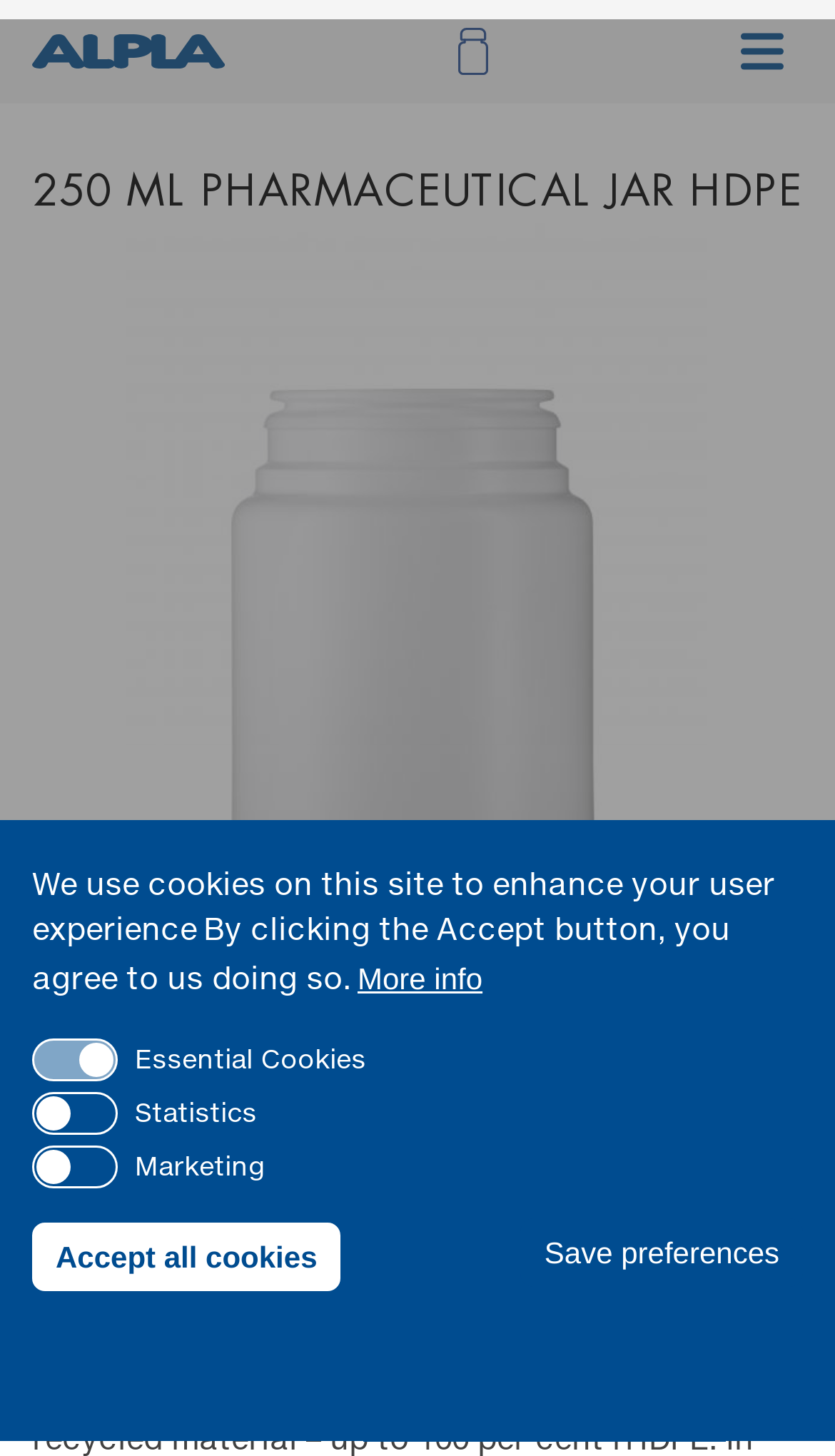What is the purpose of the 'Save preferences' button?
Refer to the screenshot and deliver a thorough answer to the question presented.

I found the purpose of the 'Save preferences' button by looking at its location in the cookie preferences section and its text content, which suggests that it is used to save the user's cookie preferences.